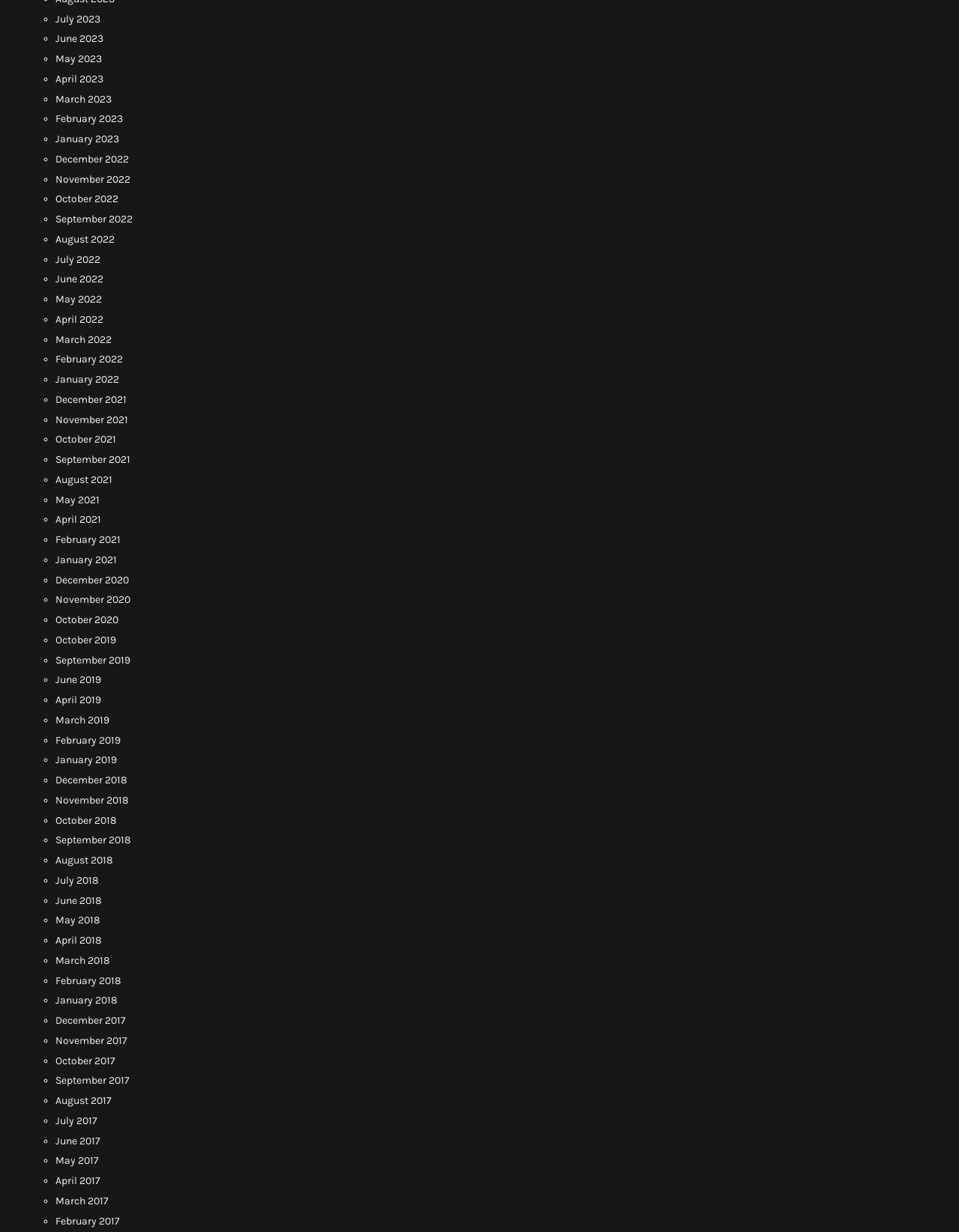Please identify the bounding box coordinates of the element's region that should be clicked to execute the following instruction: "Access April 2021". The bounding box coordinates must be four float numbers between 0 and 1, i.e., [left, top, right, bottom].

[0.058, 0.417, 0.105, 0.427]